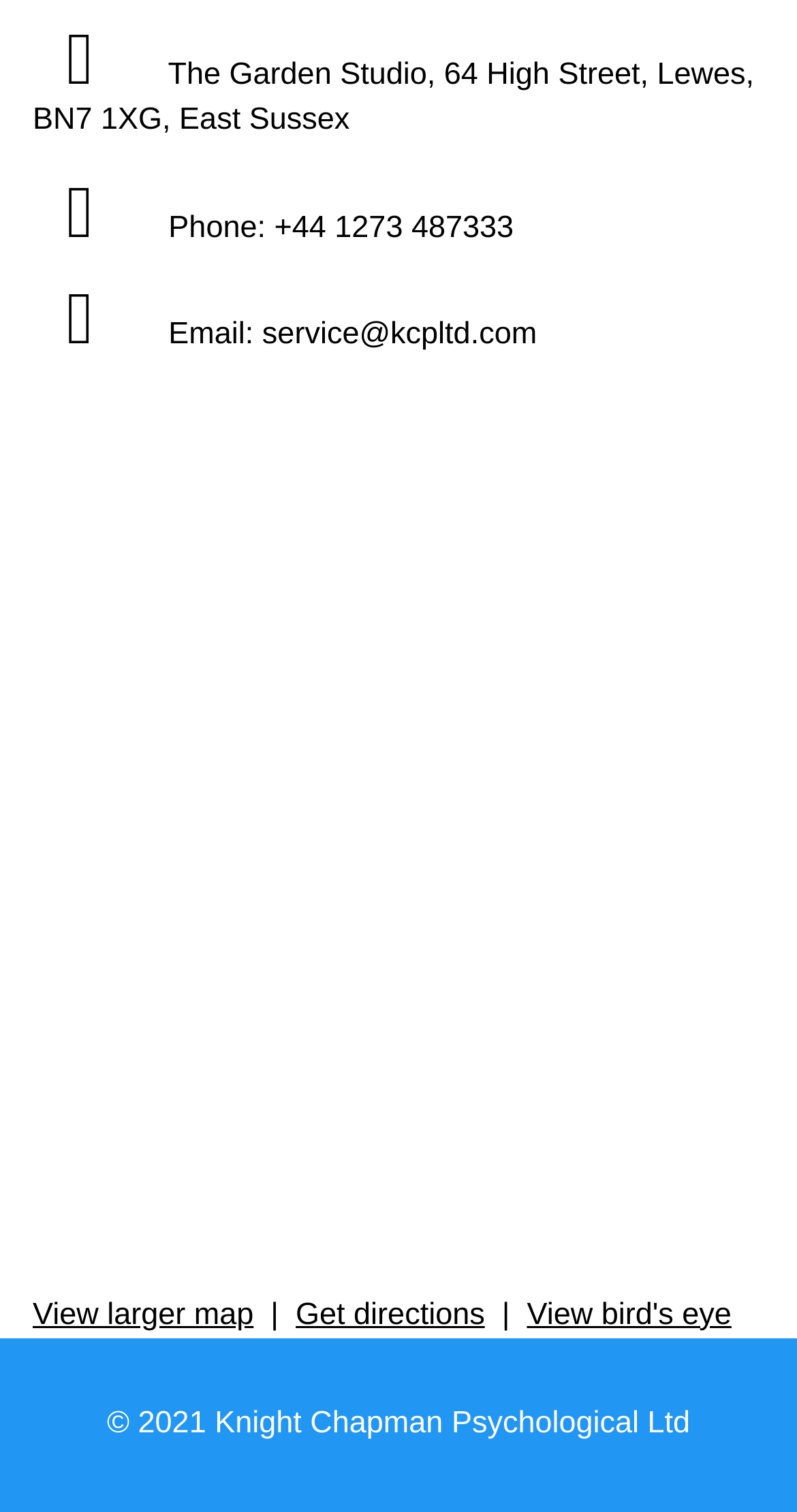Refer to the image and provide an in-depth answer to the question:
What is the phone number of The Garden Studio?

I found the phone number by examining the StaticText element that contains the phone number, which is located below the address.